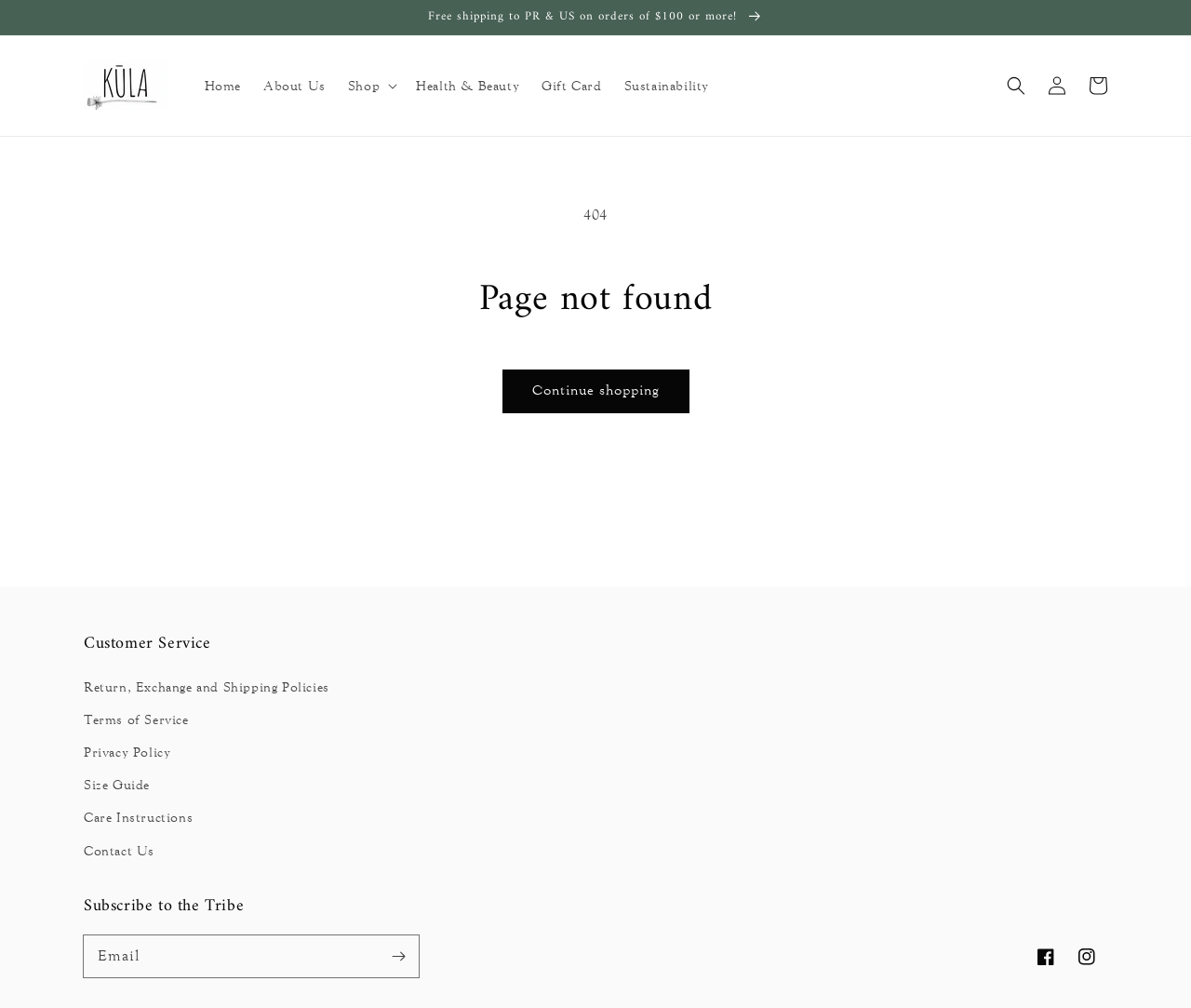Using the provided description: "parent_node: Email name="contact[email]" placeholder="Email"", find the bounding box coordinates of the corresponding UI element. The output should be four float numbers between 0 and 1, in the format [left, top, right, bottom].

[0.07, 0.928, 0.352, 0.97]